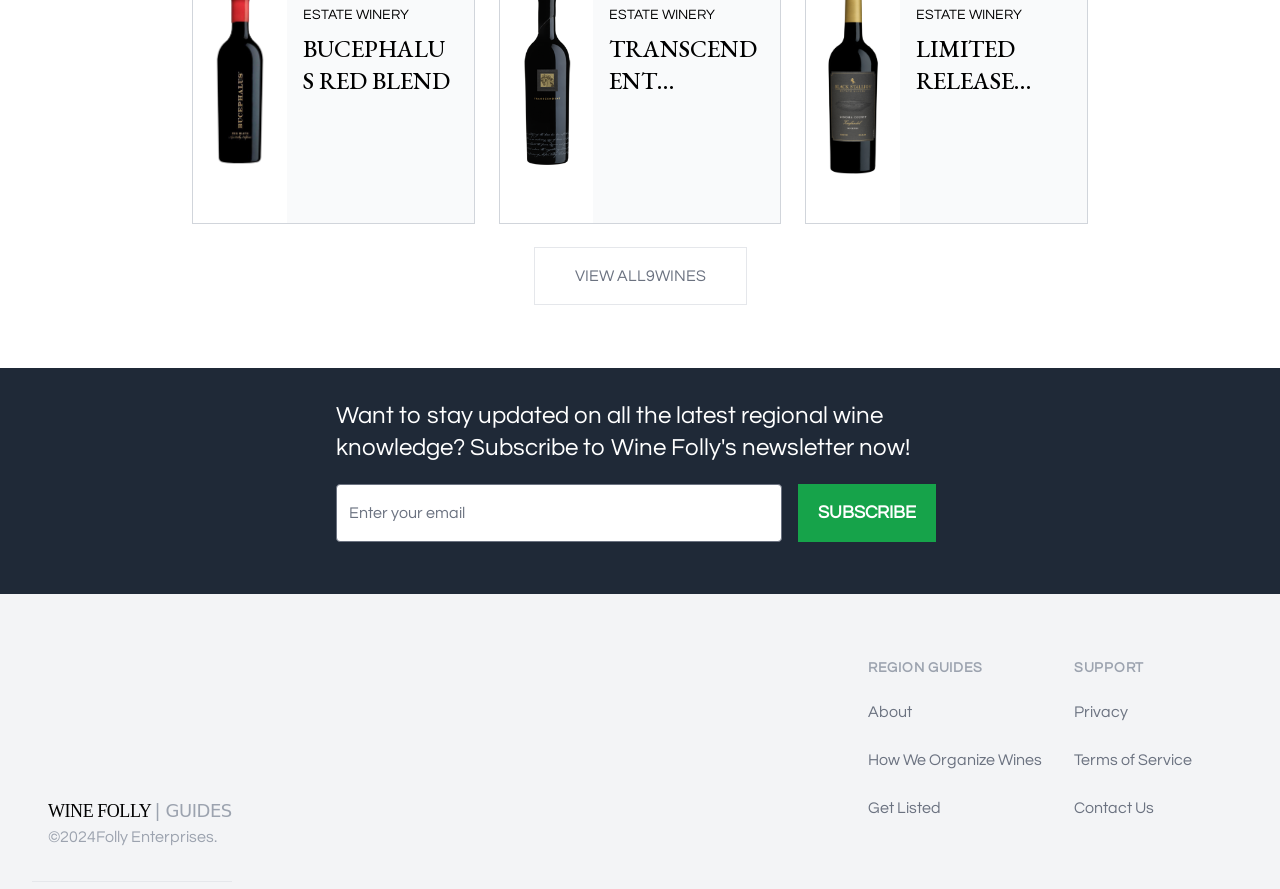Determine the bounding box coordinates of the clickable region to carry out the instruction: "View all wines".

[0.417, 0.278, 0.583, 0.343]